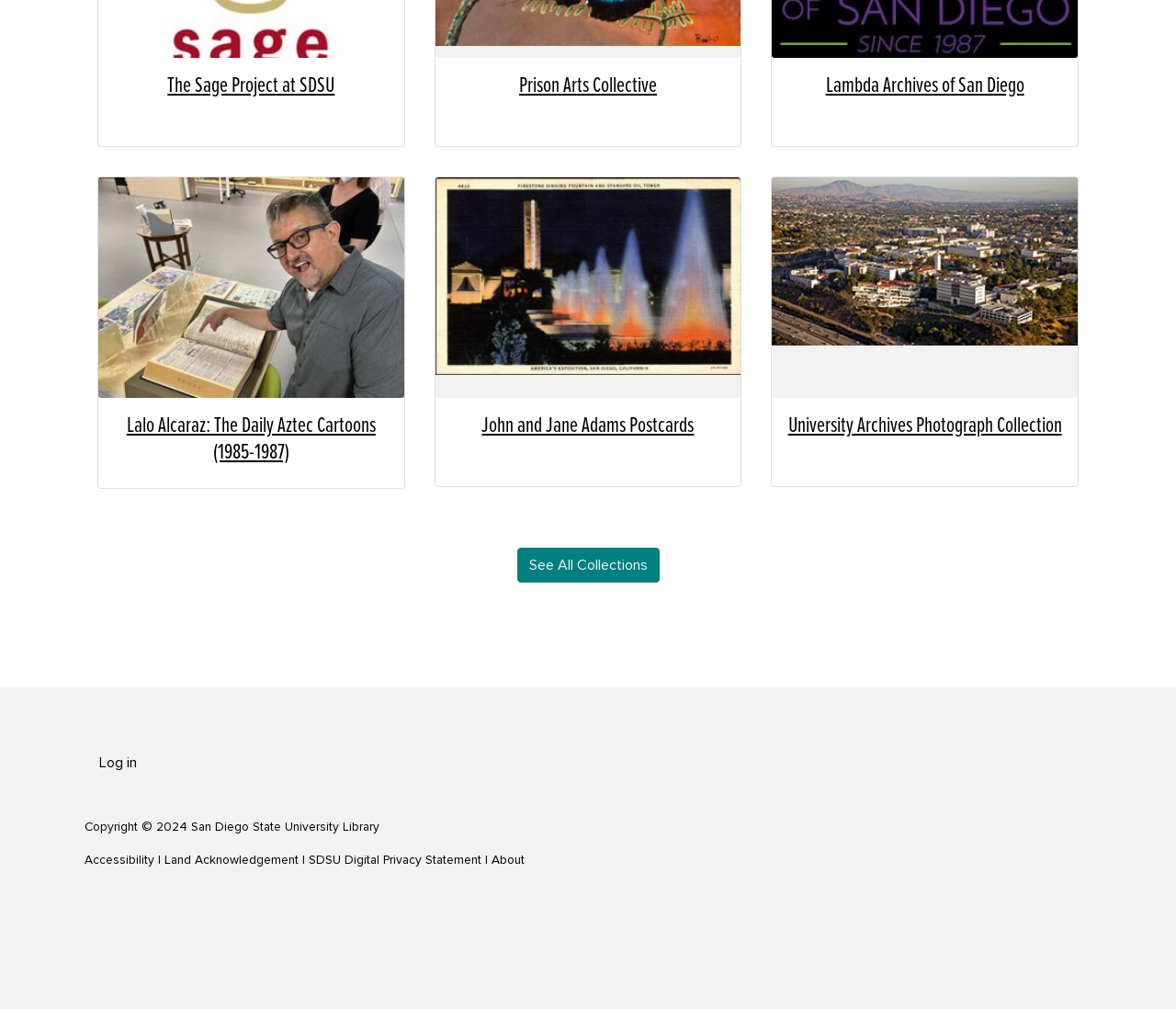Please identify the bounding box coordinates of the element I need to click to follow this instruction: "Click on The Sage Project at SDSU link".

[0.096, 0.072, 0.331, 0.098]